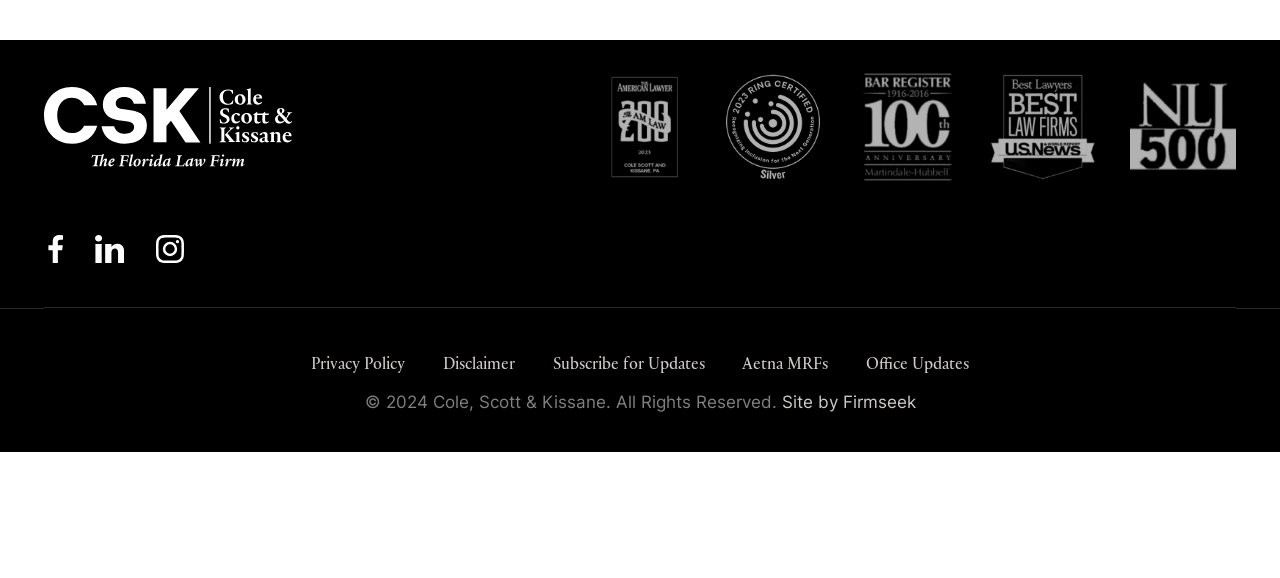Determine the bounding box coordinates of the clickable region to follow the instruction: "Check Office Updates".

[0.676, 0.611, 0.757, 0.647]